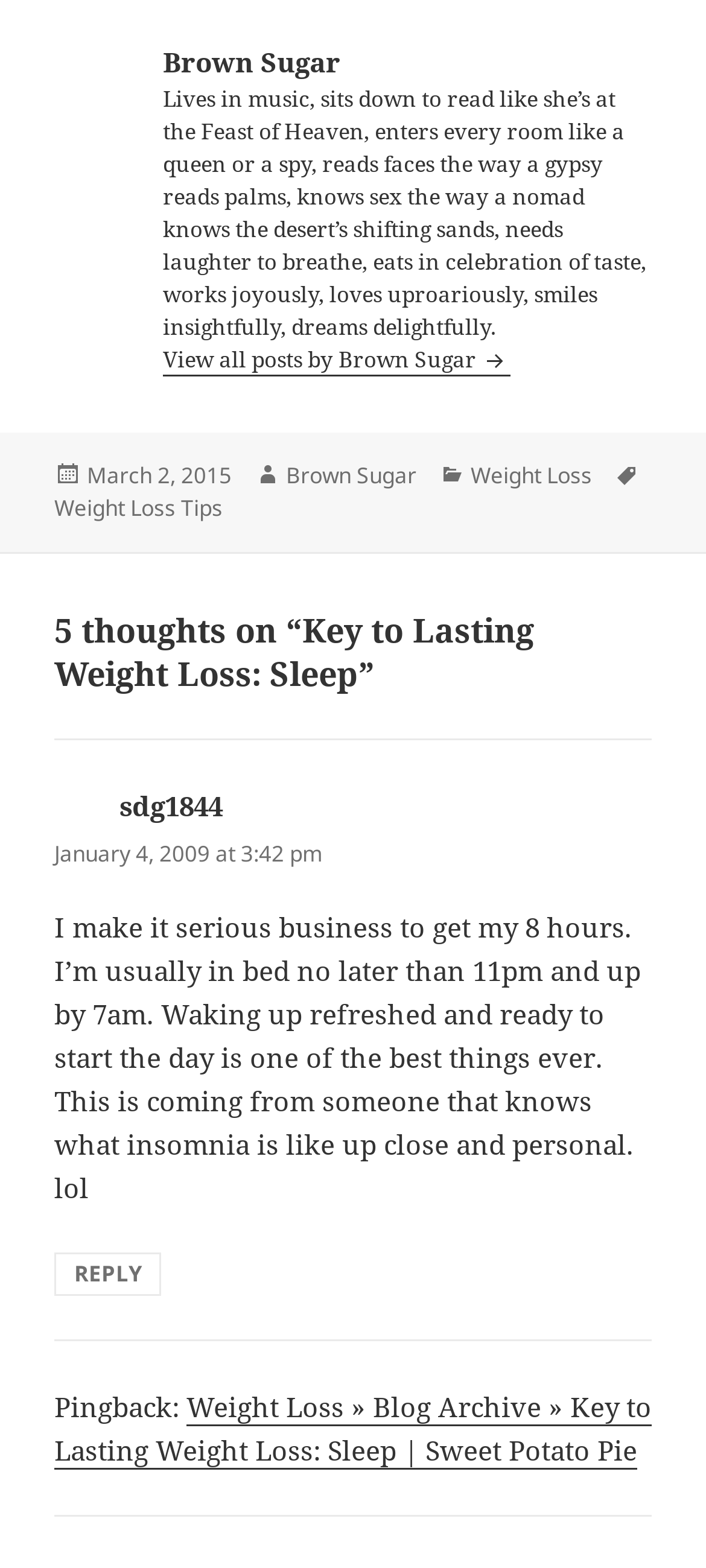Bounding box coordinates are given in the format (top-left x, top-left y, bottom-right x, bottom-right y). All values should be floating point numbers between 0 and 1. Provide the bounding box coordinate for the UI element described as: Brown Sugar

[0.405, 0.293, 0.59, 0.314]